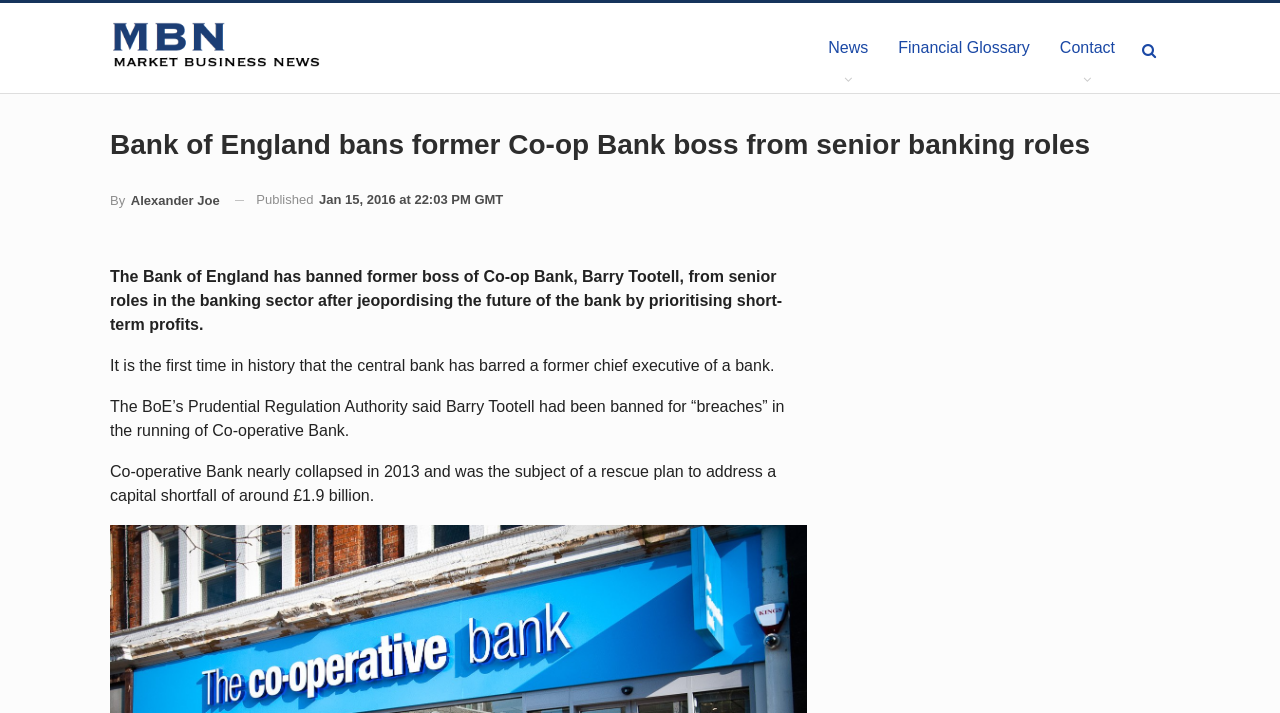Offer a detailed account of what is visible on the webpage.

The webpage is about a news article from Market Business News, with the title "Bank of England bans former Co-op Bank boss from senior banking roles". At the top left, there is a link to the Market Business News website, accompanied by an image with the same name. 

To the right of the image, there are three links: "News", "Financial Glossary", and "Contact". Below these links, the main article begins with a heading that matches the title of the webpage. 

The author of the article, Alexander Joe, is credited below the heading. The publication date and time, January 15, 2016, at 22:03 PM GMT, are displayed next to the author's name. 

The article itself consists of four paragraphs of text. The first paragraph explains that the Bank of England has banned Barry Tootell, the former boss of Co-op Bank, from senior roles in the banking sector due to prioritizing short-term profits over the bank's future. 

The second paragraph notes that this is the first time the central bank has barred a former chief executive of a bank. The third paragraph states that the BoE's Prudential Regulation Authority banned Barry Tootell for "breaches" in the running of Co-operative Bank. 

The fourth and final paragraph provides context, mentioning that Co-operative Bank nearly collapsed in 2013 and required a rescue plan to address a capital shortfall of around £1.9 billion.